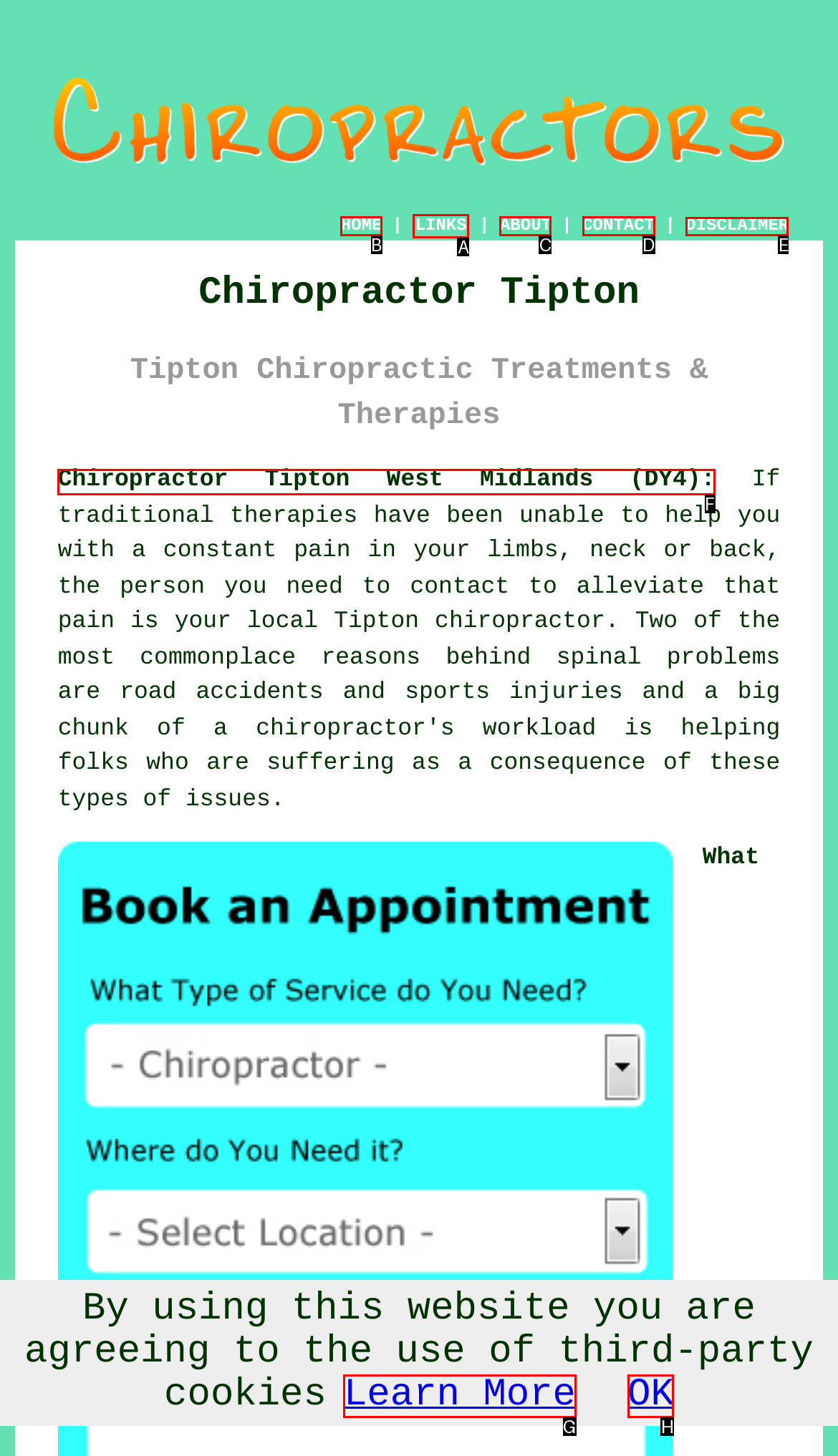Choose the letter of the option you need to click to View Return Policy. Answer with the letter only.

None